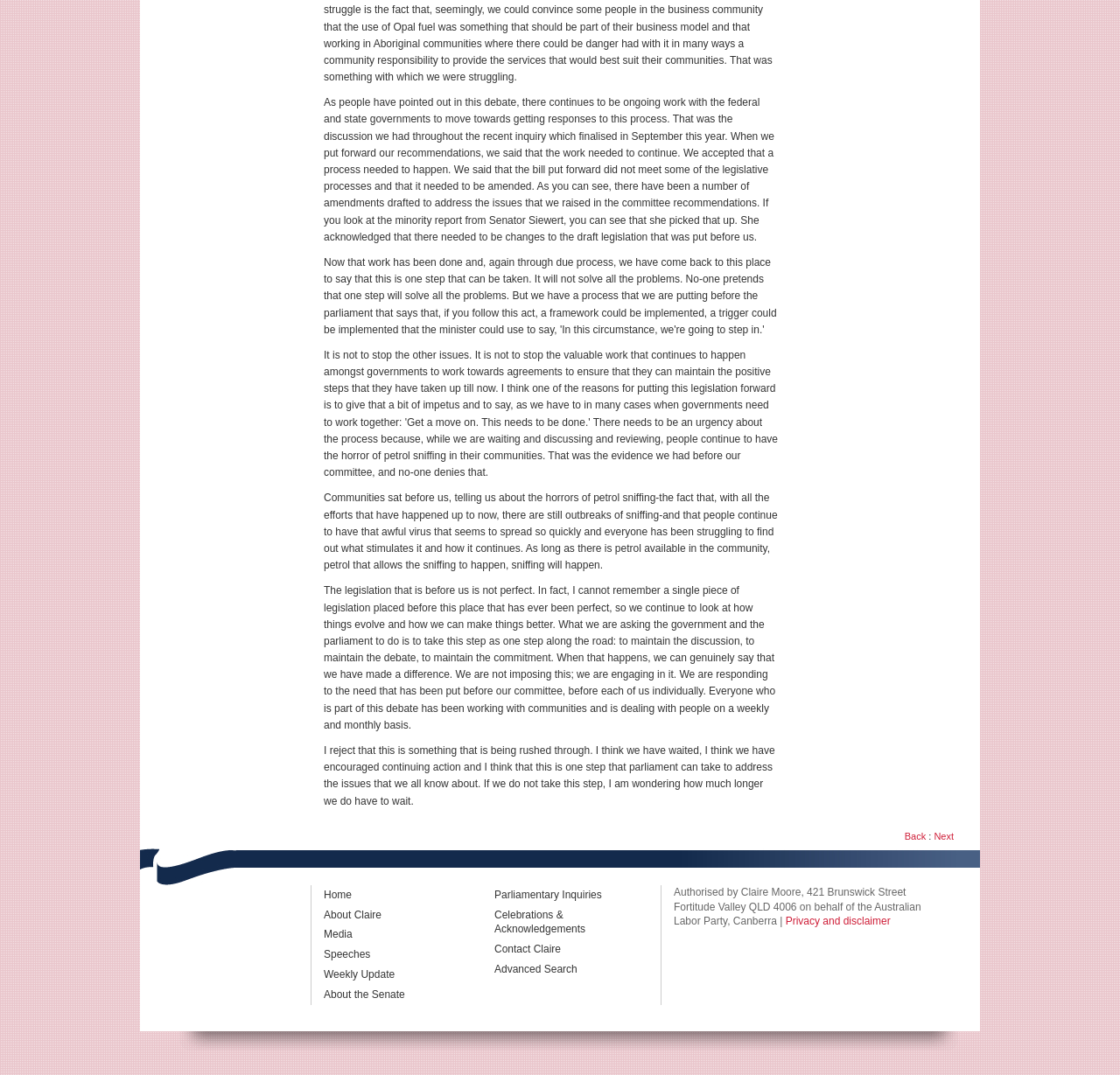Give the bounding box coordinates for the element described as: "About the Senate".

[0.289, 0.916, 0.43, 0.935]